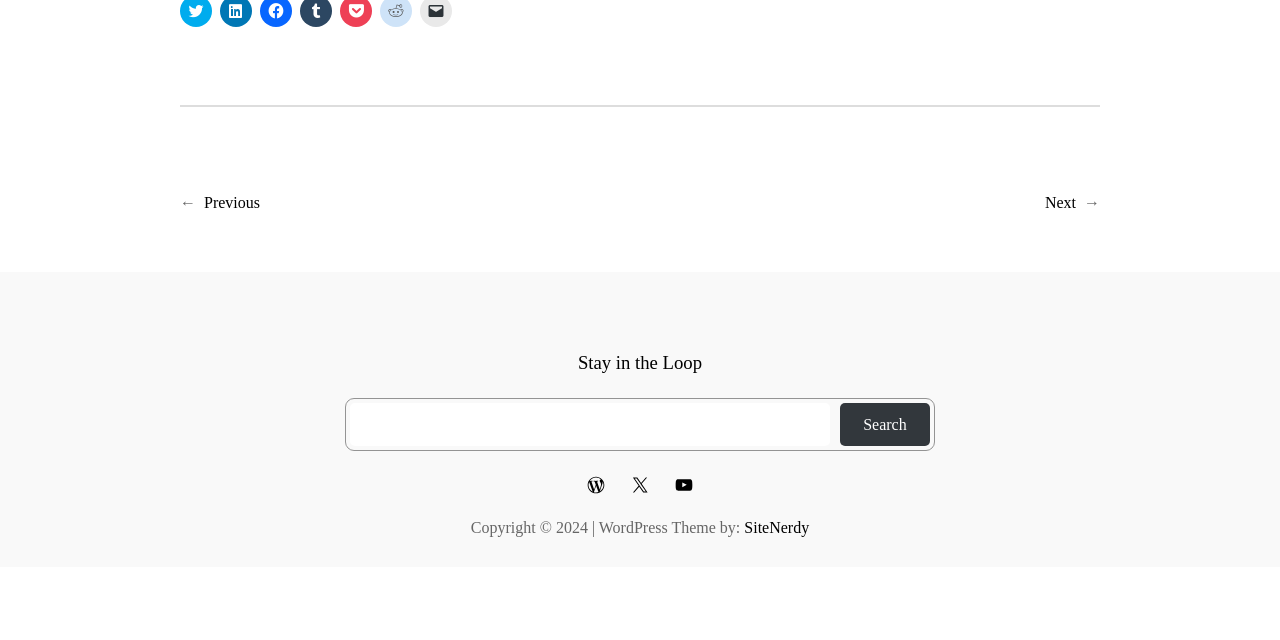Identify and provide the bounding box coordinates of the UI element described: "Search". The coordinates should be formatted as [left, top, right, bottom], with each number being a float between 0 and 1.

[0.656, 0.63, 0.727, 0.697]